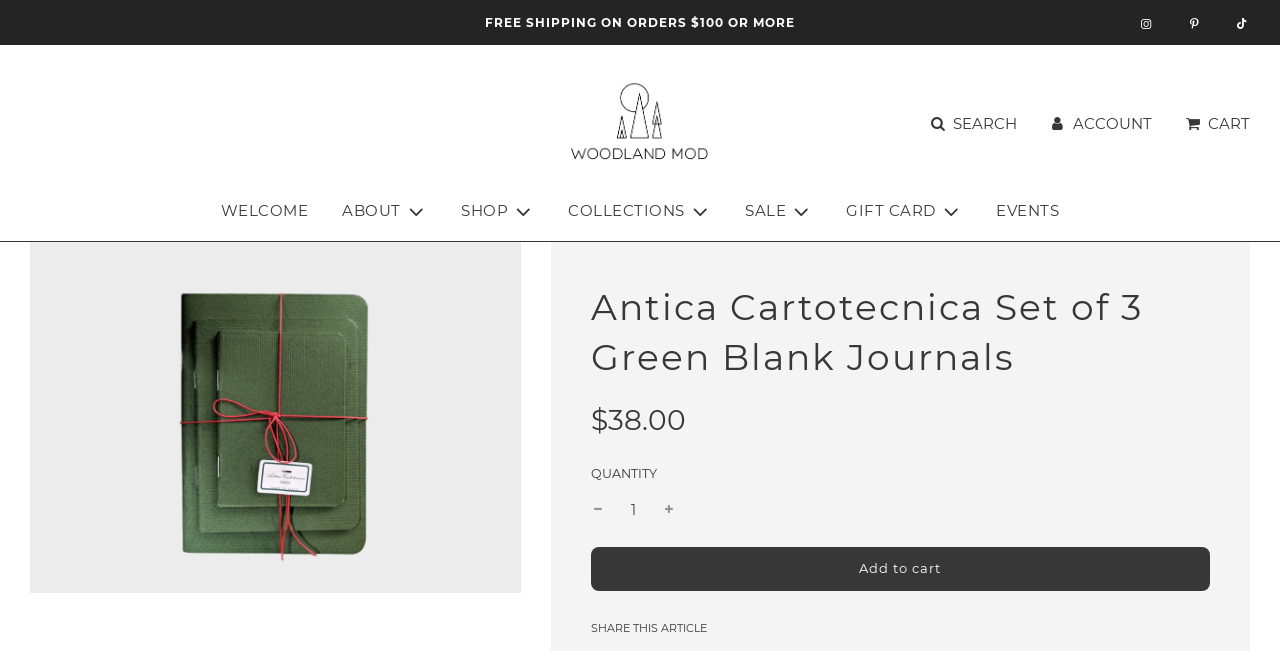Find the bounding box coordinates of the clickable element required to execute the following instruction: "Increase quantity". Provide the coordinates as four float numbers between 0 and 1, i.e., [left, top, right, bottom].

[0.517, 0.759, 0.528, 0.809]